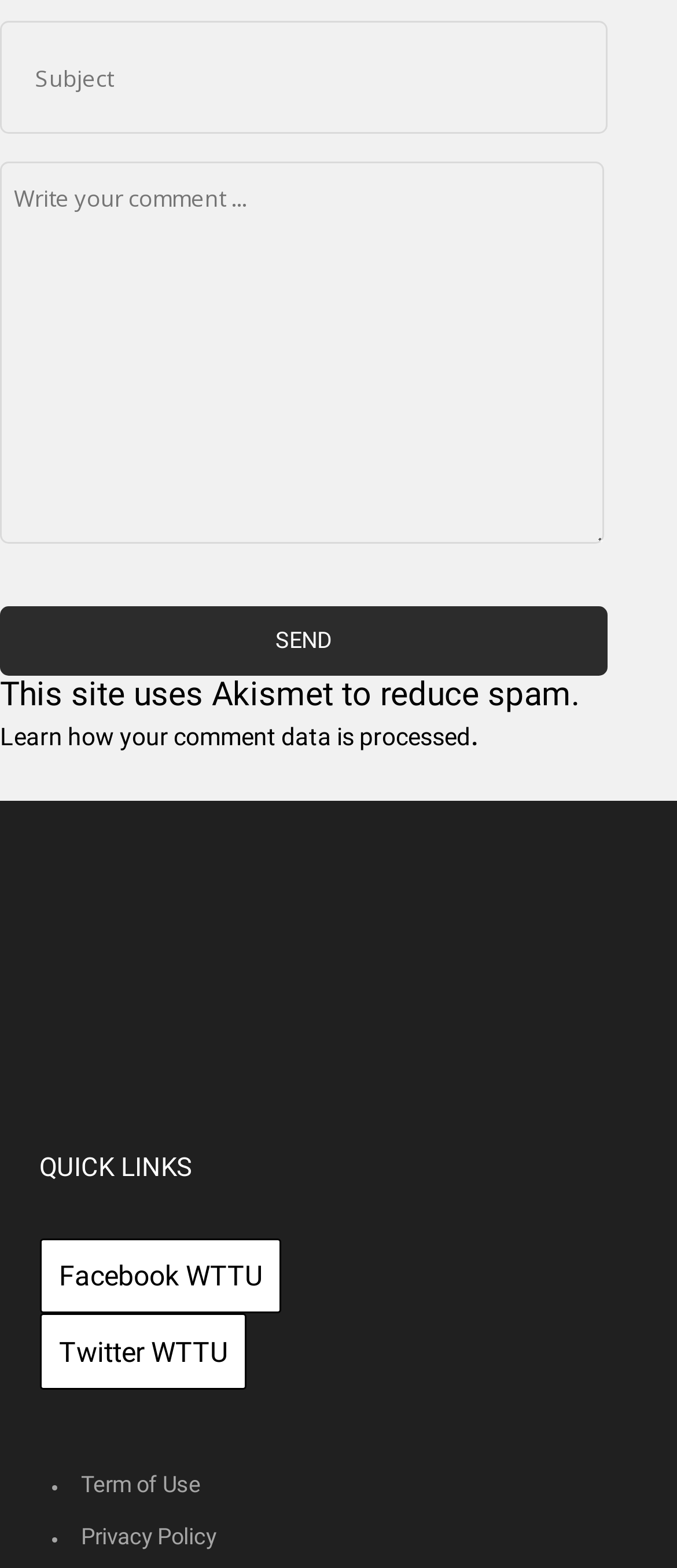Highlight the bounding box coordinates of the element that should be clicked to carry out the following instruction: "Send a comment". The coordinates must be given as four float numbers ranging from 0 to 1, i.e., [left, top, right, bottom].

[0.0, 0.387, 0.897, 0.431]